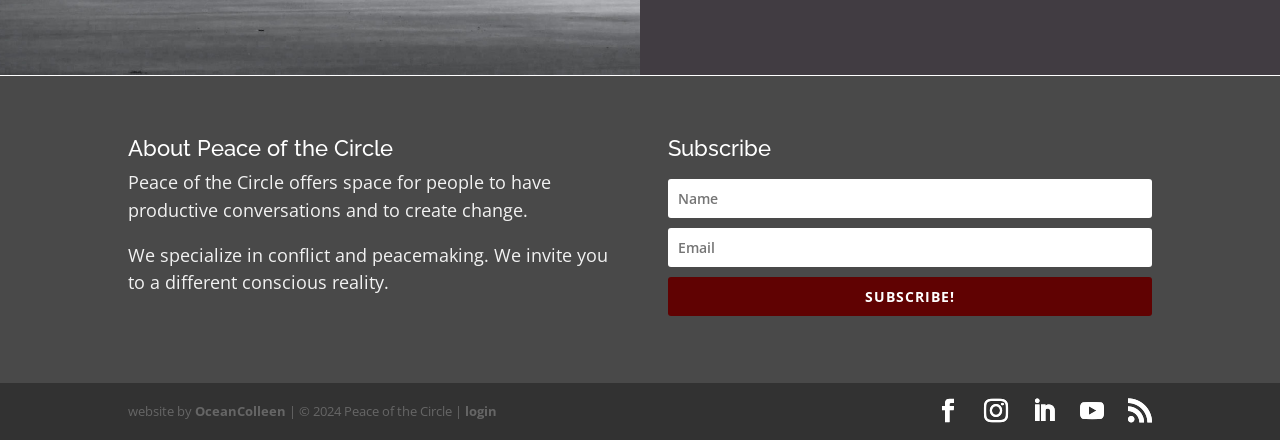Who designed the website?
Look at the screenshot and give a one-word or phrase answer.

OceanColleen